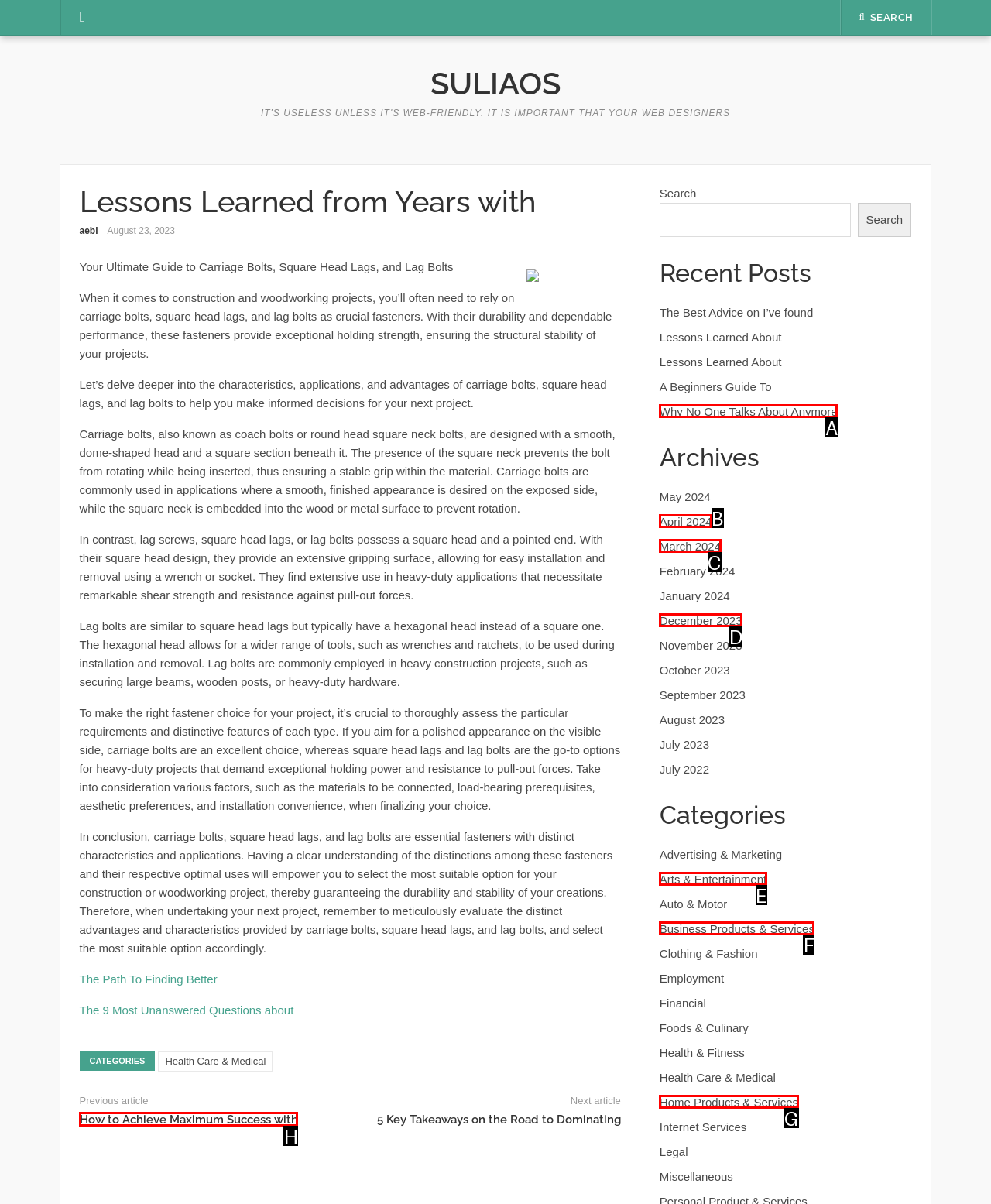Identify the option that corresponds to the description: Arts & Entertainment. Provide only the letter of the option directly.

E